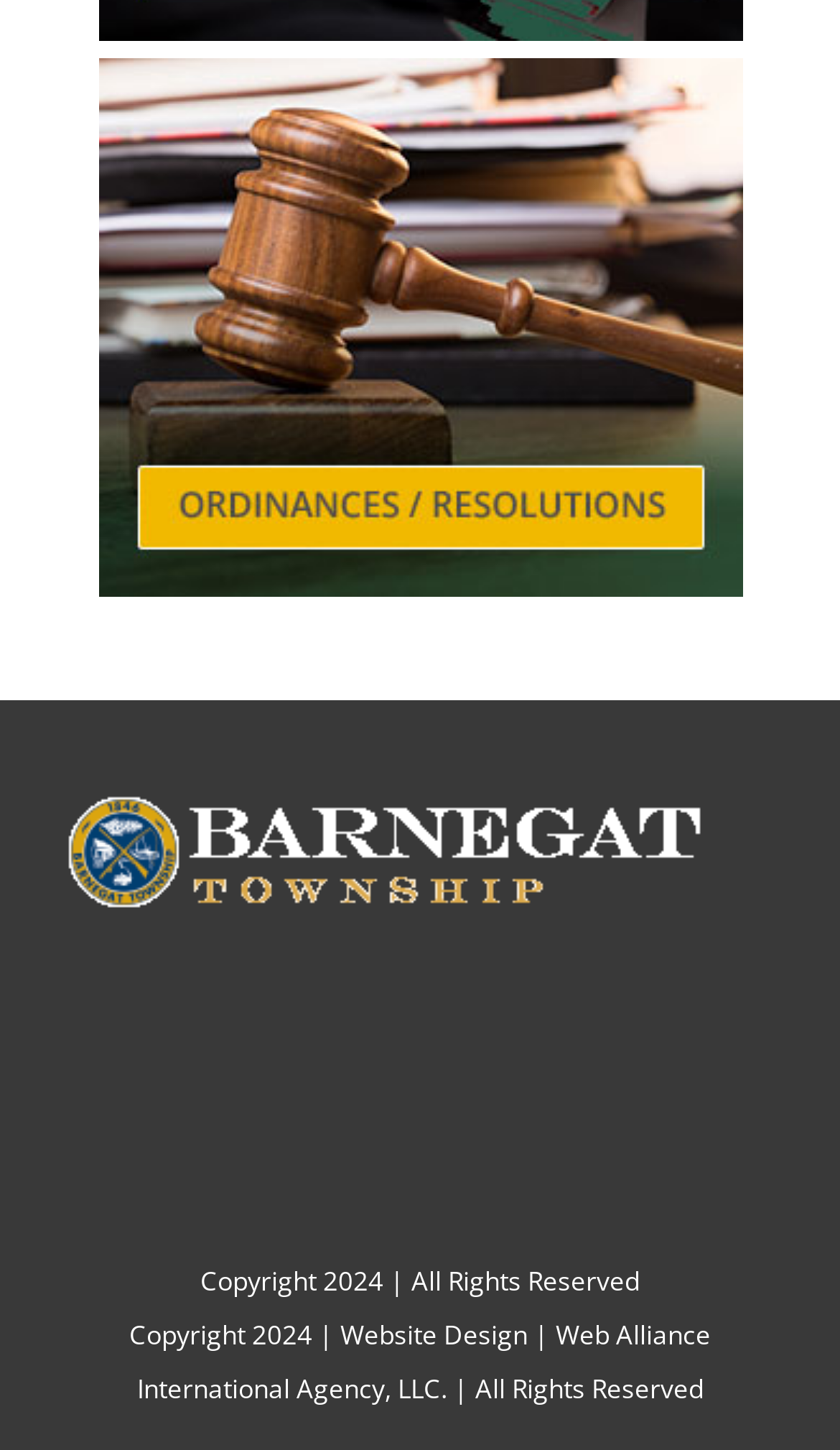What is the name of the agency?
Based on the screenshot, provide your answer in one word or phrase.

Web Alliance International Agency, LLC.